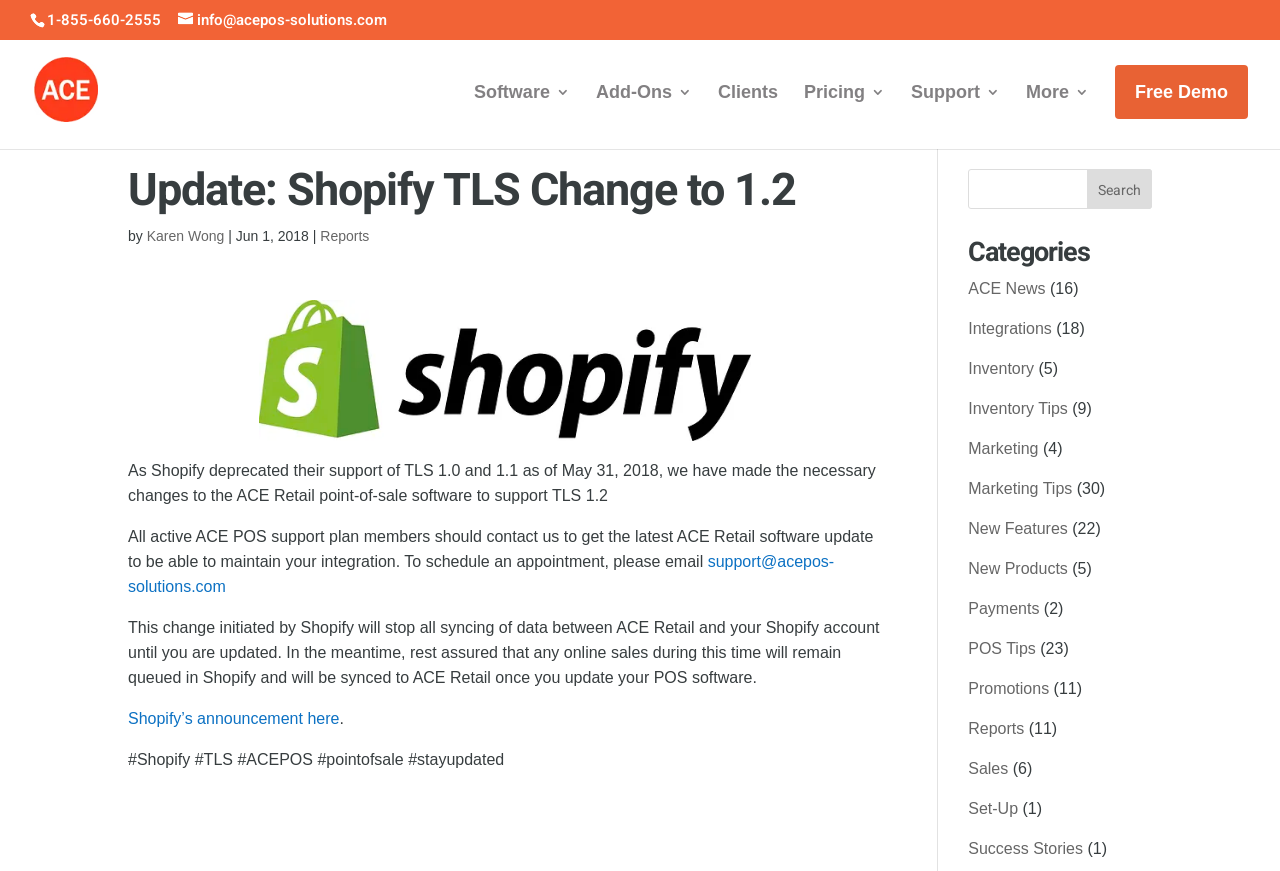Please identify the bounding box coordinates of the region to click in order to complete the given instruction: "Learn more about Retail Point-of-Sale Software". The coordinates should be four float numbers between 0 and 1, i.e., [left, top, right, bottom].

[0.027, 0.088, 0.091, 0.116]